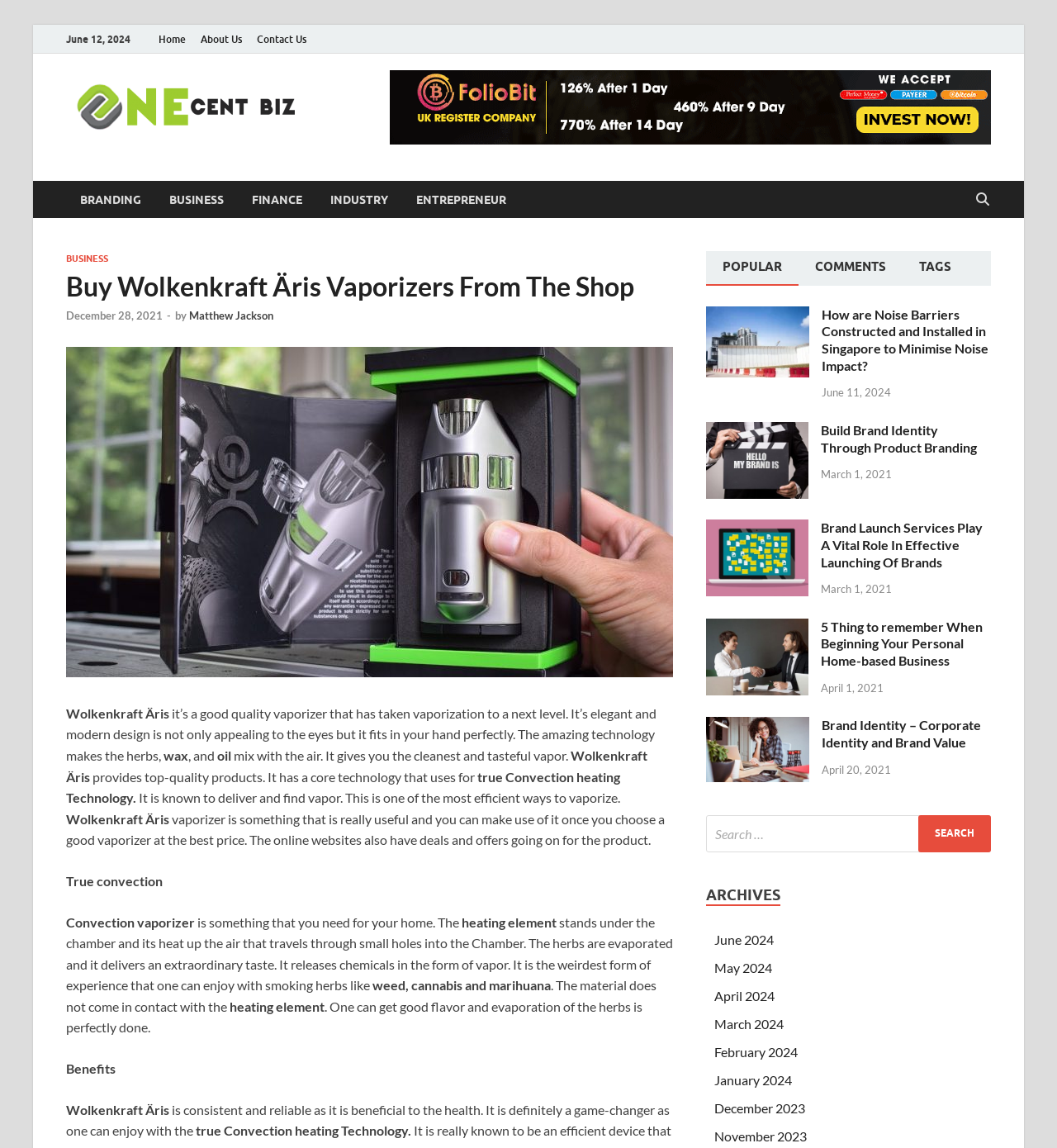Refer to the element description December 28, 2021December 28, 2021 and identify the corresponding bounding box in the screenshot. Format the coordinates as (top-left x, top-left y, bottom-right x, bottom-right y) with values in the range of 0 to 1.

[0.062, 0.269, 0.154, 0.281]